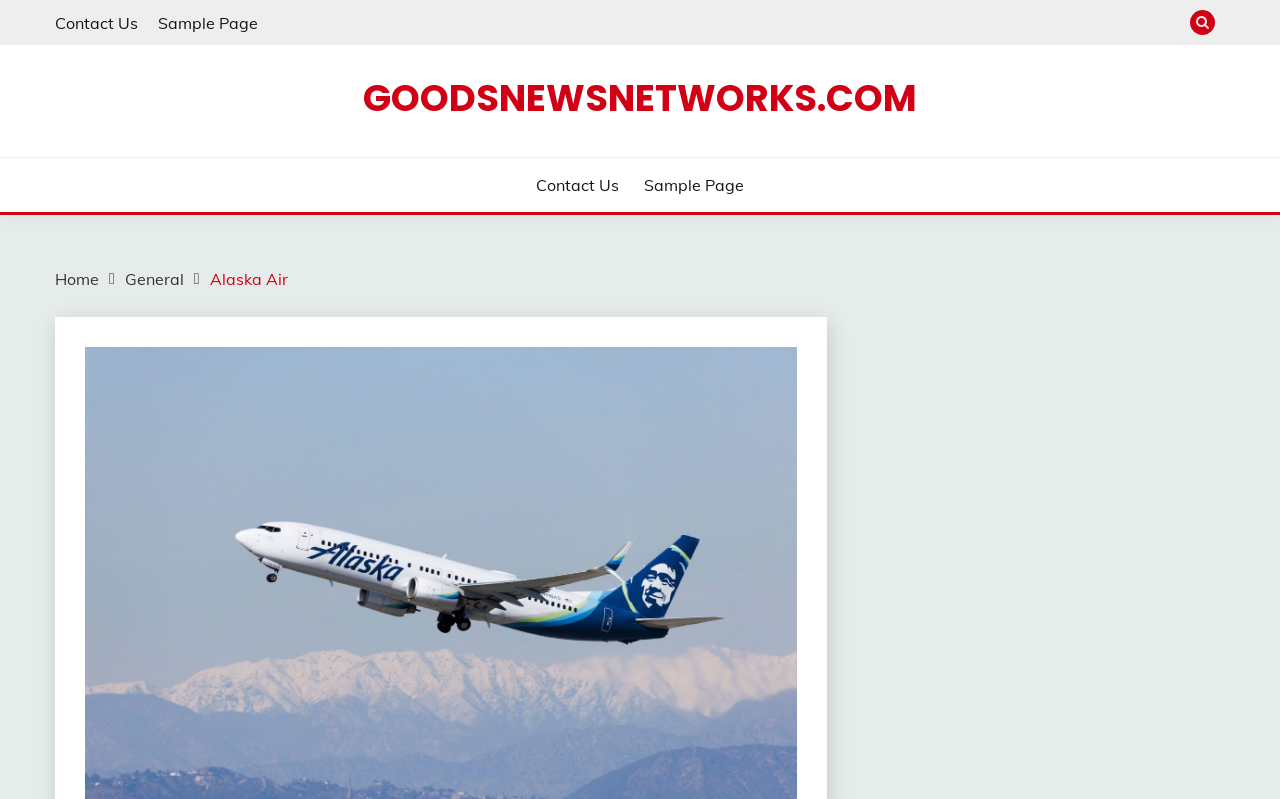Find the bounding box coordinates of the clickable area that will achieve the following instruction: "go to Alaska Air page".

[0.164, 0.336, 0.225, 0.361]